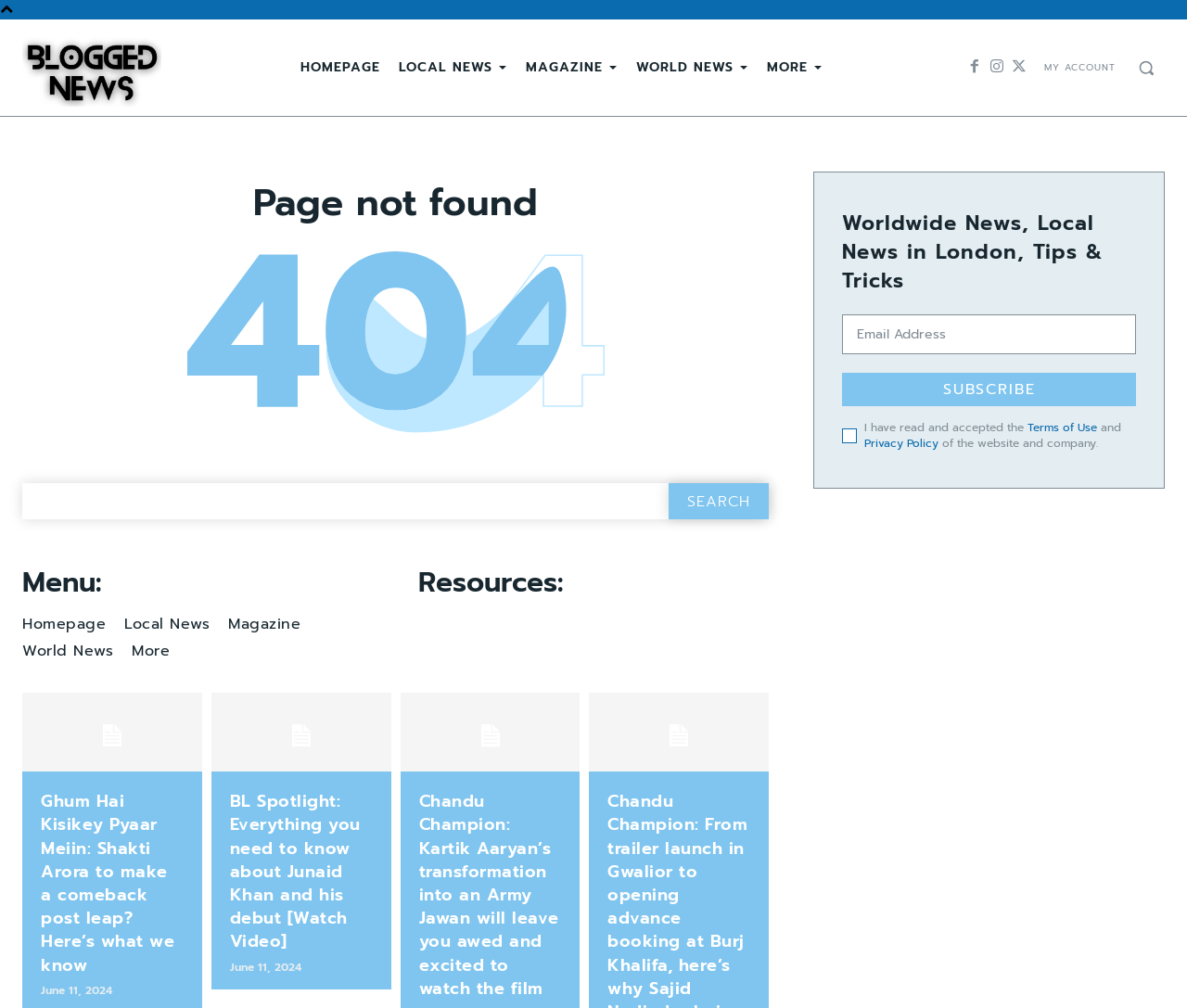Please specify the bounding box coordinates in the format (top-left x, top-left y, bottom-right x, bottom-right y), with values ranging from 0 to 1. Identify the bounding box for the UI component described as follows: read more......

None